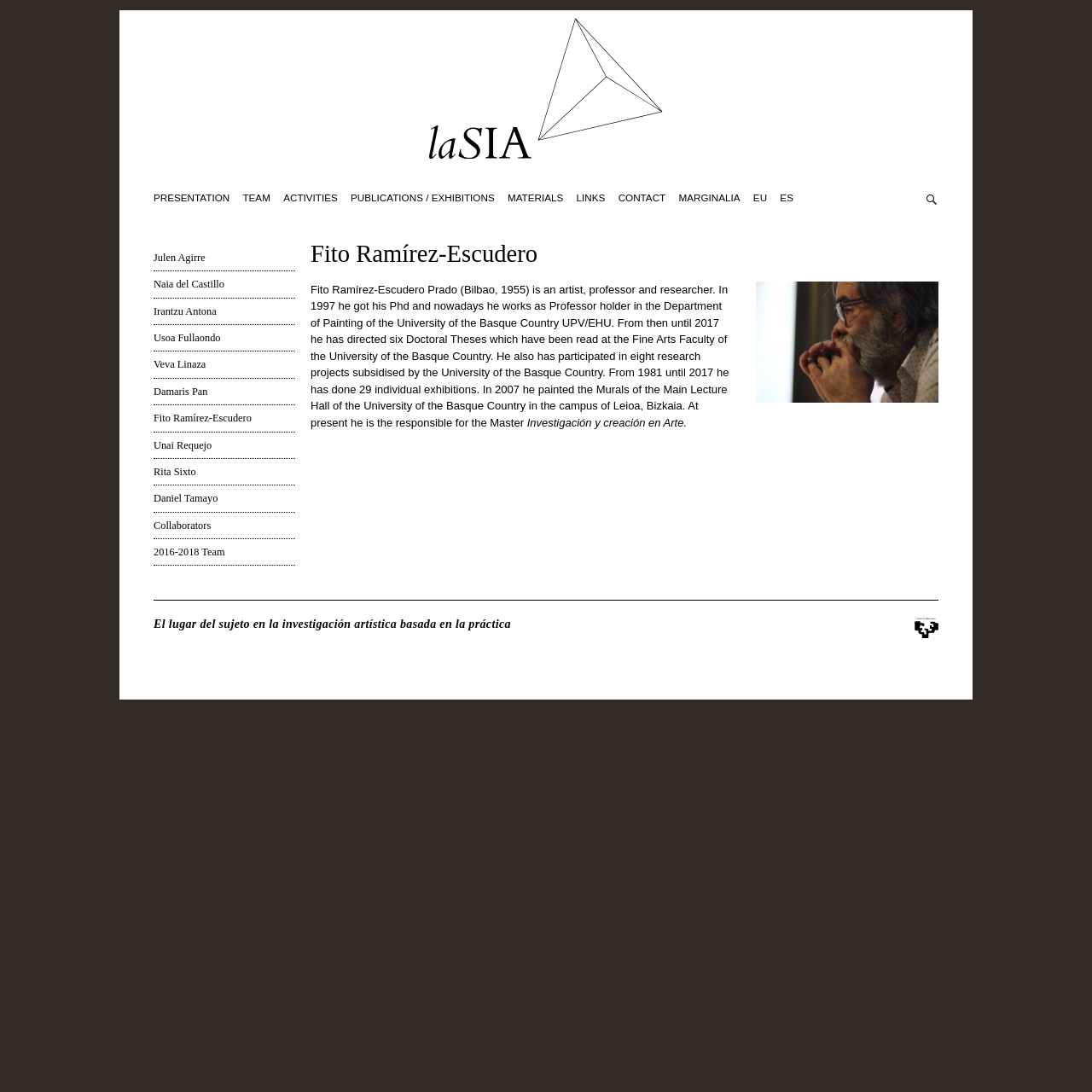What is Fito Ramírez-Escudero's profession?
Provide a detailed and well-explained answer to the question.

I found the answer by looking at the static text element that describes Fito Ramírez-Escudero as 'an artist, professor and researcher'. This suggests that he has multiple professions.